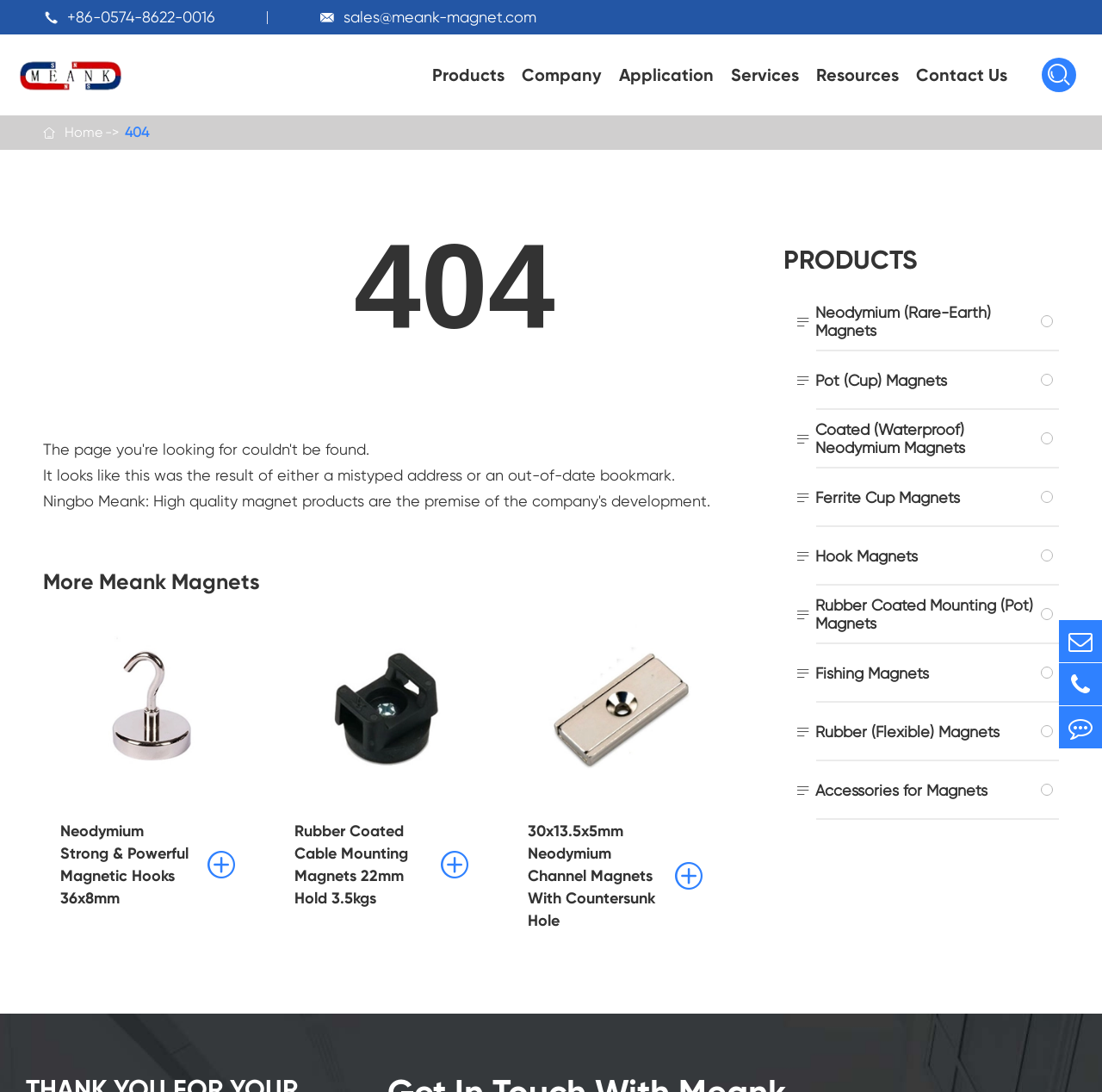Determine the bounding box coordinates of the clickable element necessary to fulfill the instruction: "Explore M-10 Series Robots". Provide the coordinates as four float numbers within the 0 to 1 range, i.e., [left, top, right, bottom].

None